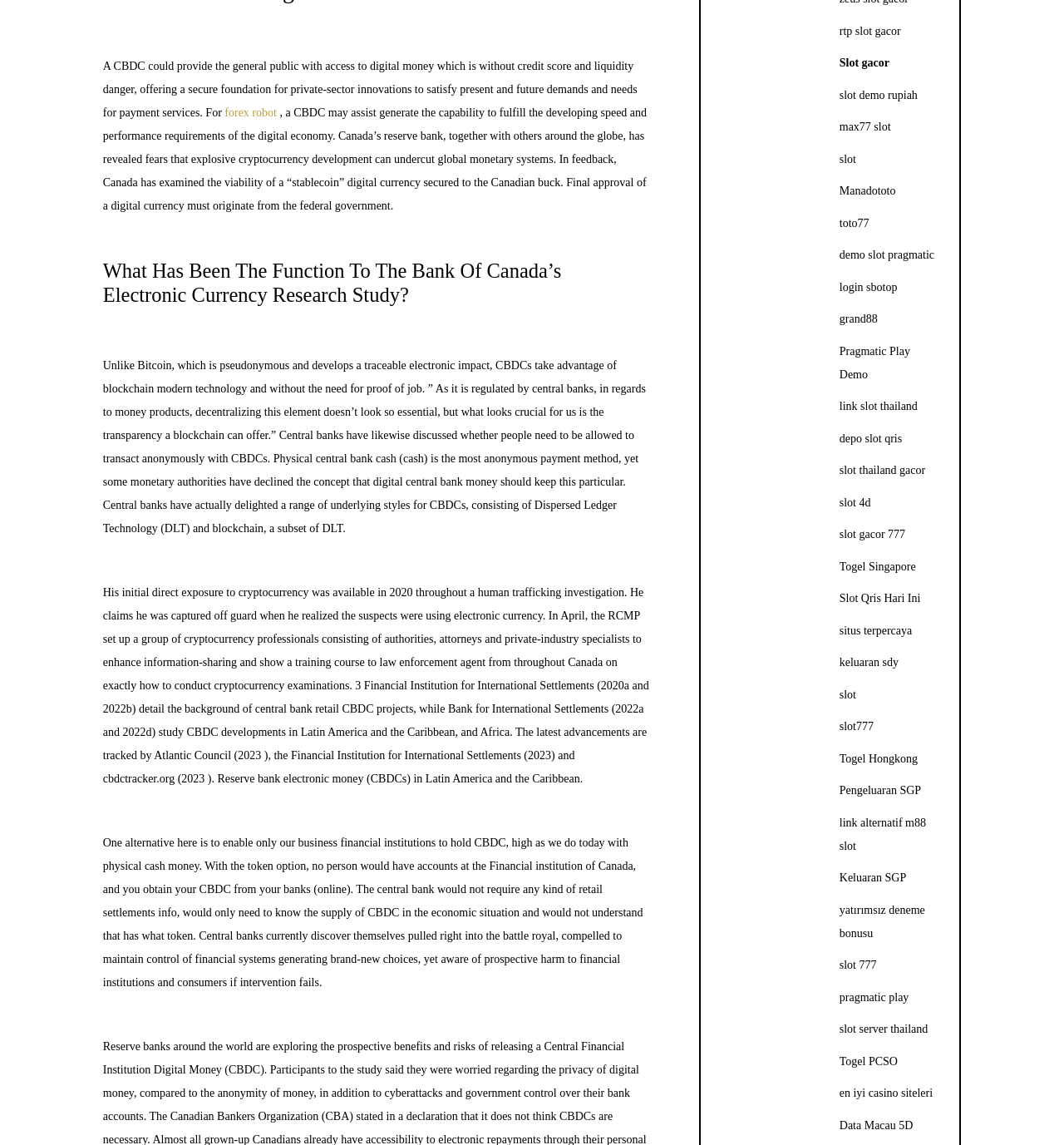Determine the bounding box coordinates of the UI element that matches the following description: "Togel Hongkong". The coordinates should be four float numbers between 0 and 1 in the format [left, top, right, bottom].

[0.789, 0.657, 0.863, 0.668]